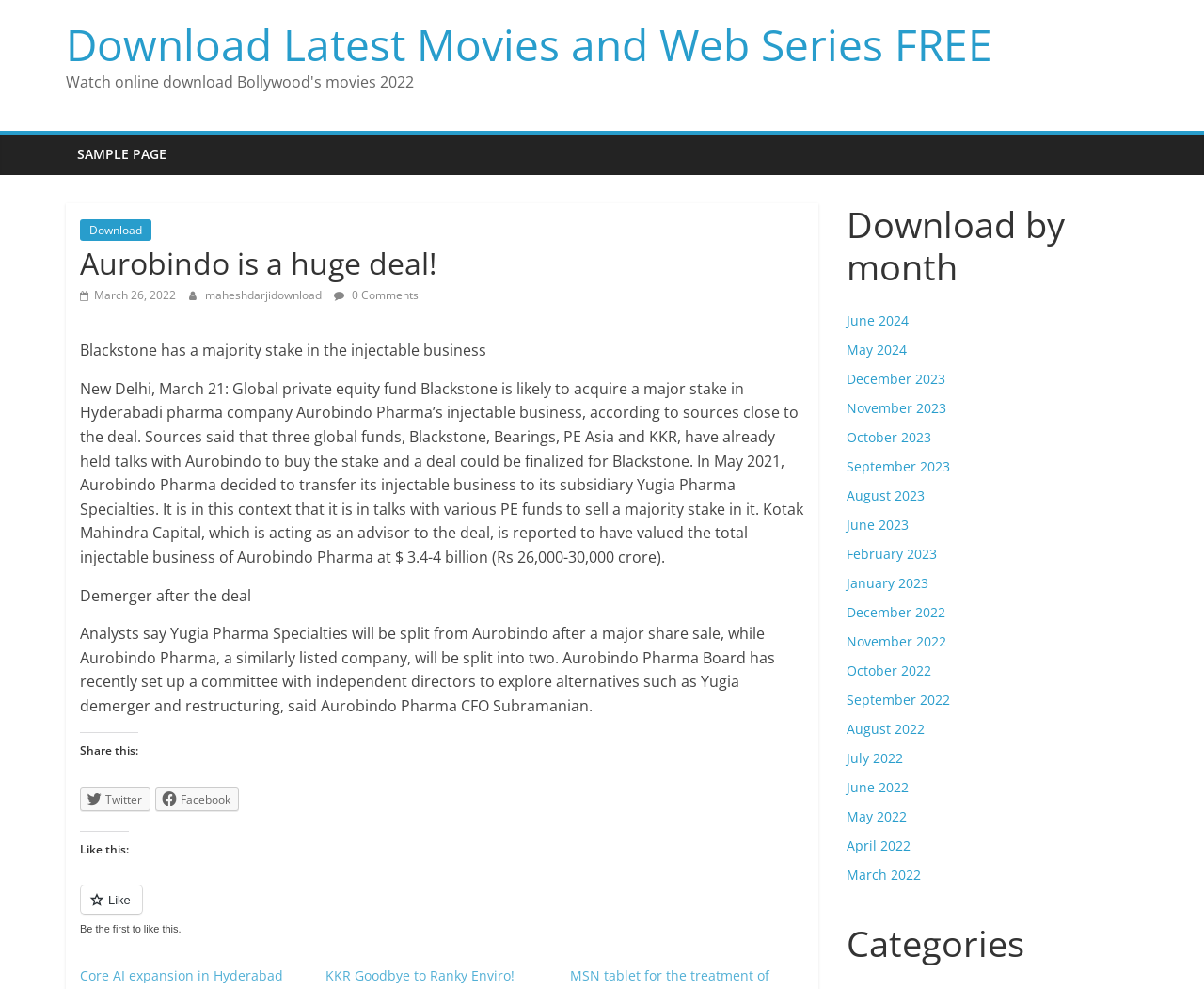Find and extract the text of the primary heading on the webpage.

Aurobindo is a huge deal!